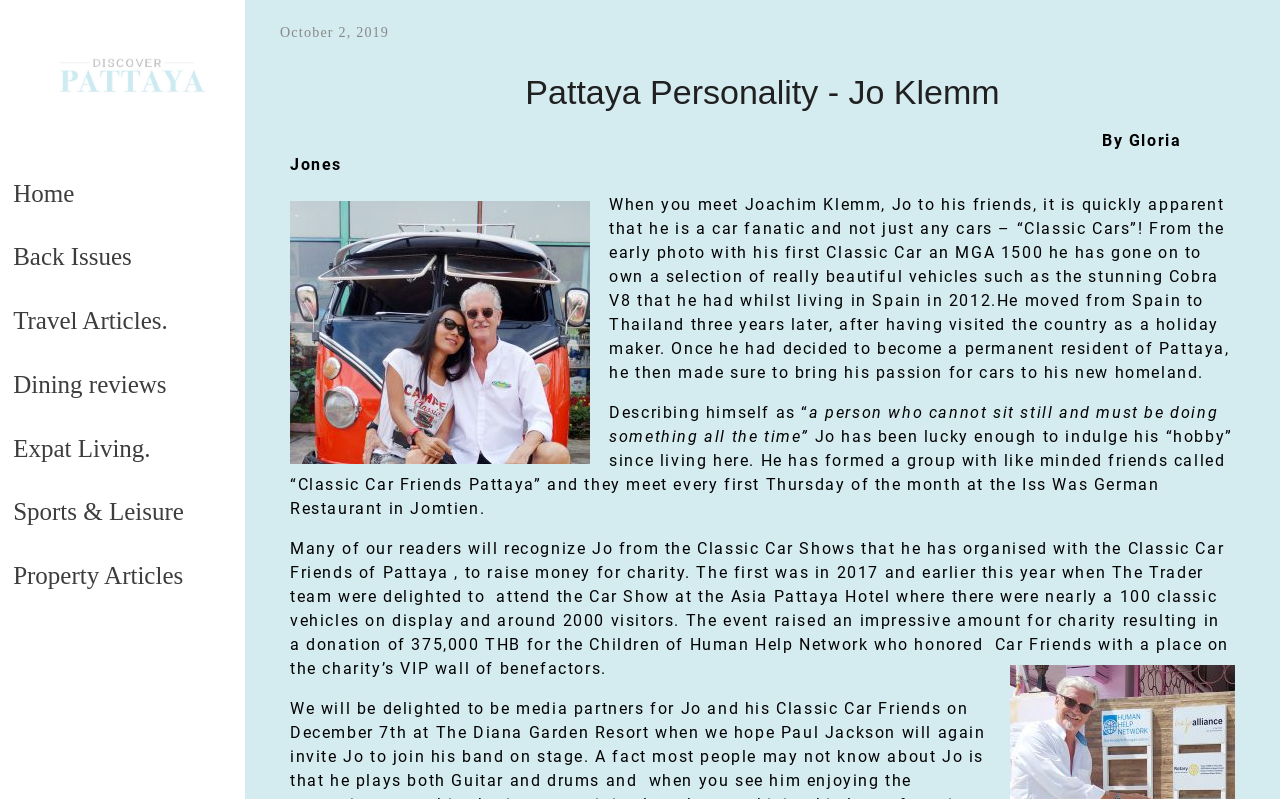Extract the main title from the webpage.

Pattaya Personality – Jo Klemm from Classic Car Friends.